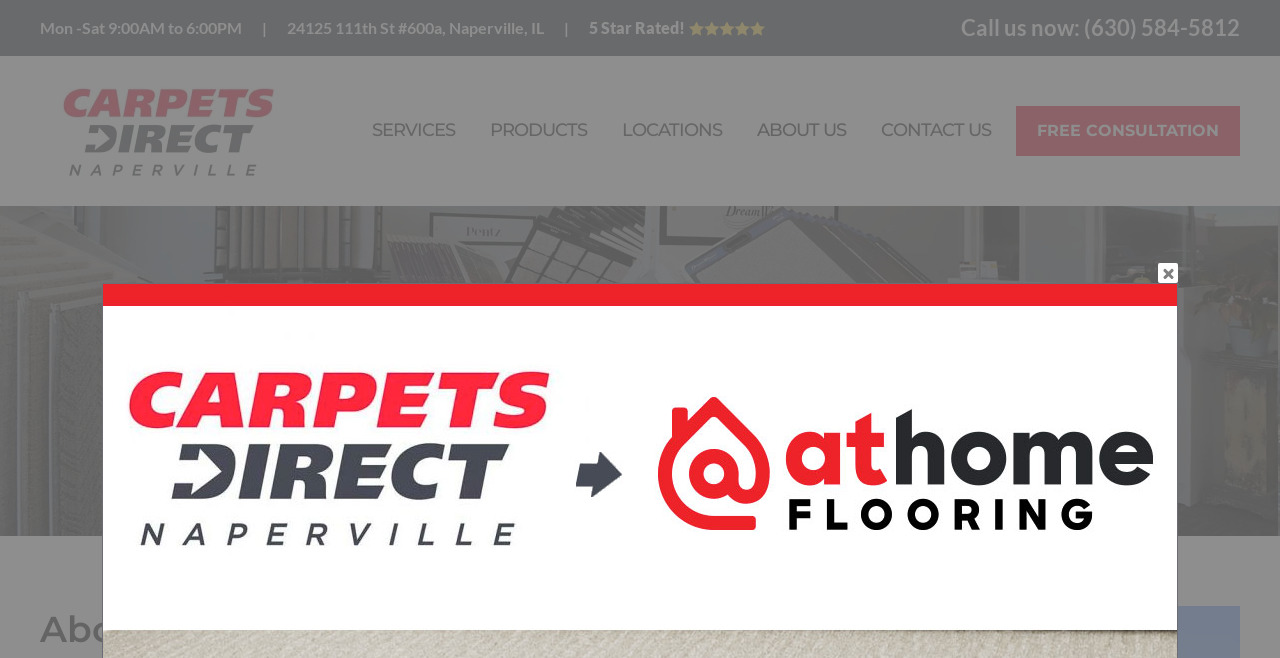How many buttons are in the main menu?
Refer to the image and provide a concise answer in one word or phrase.

4